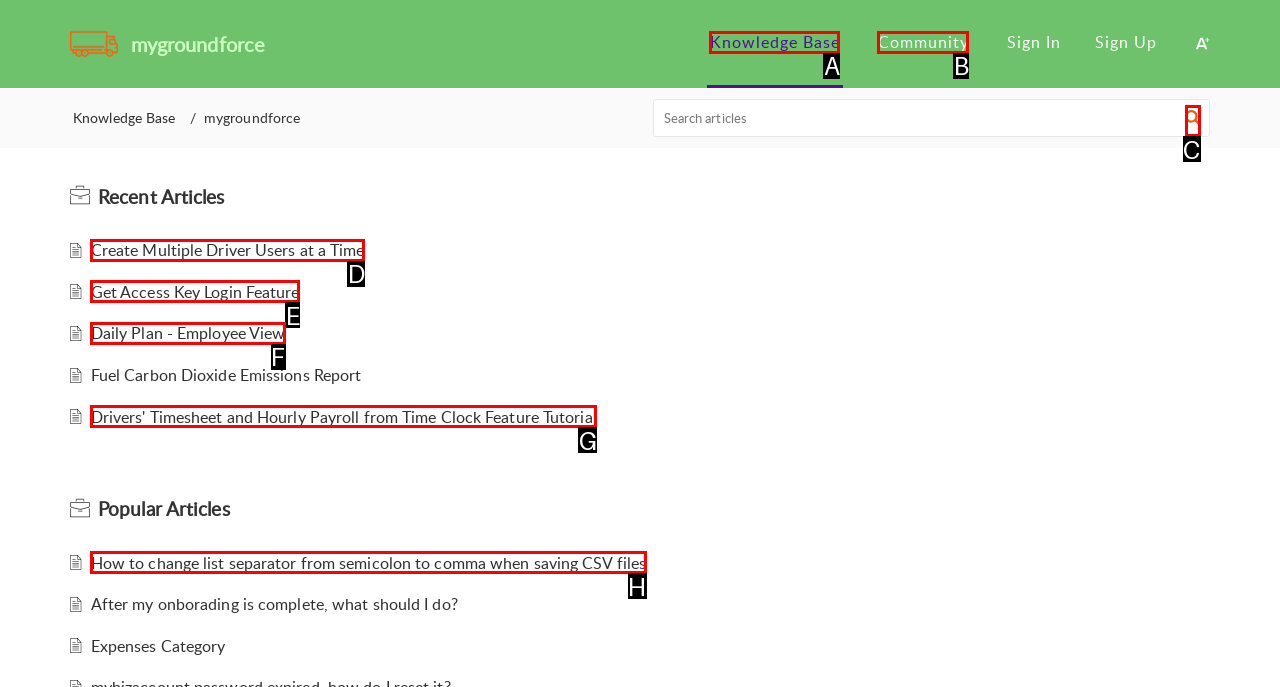To execute the task: Read article about Create Multiple Driver Users at a Time, which one of the highlighted HTML elements should be clicked? Answer with the option's letter from the choices provided.

D